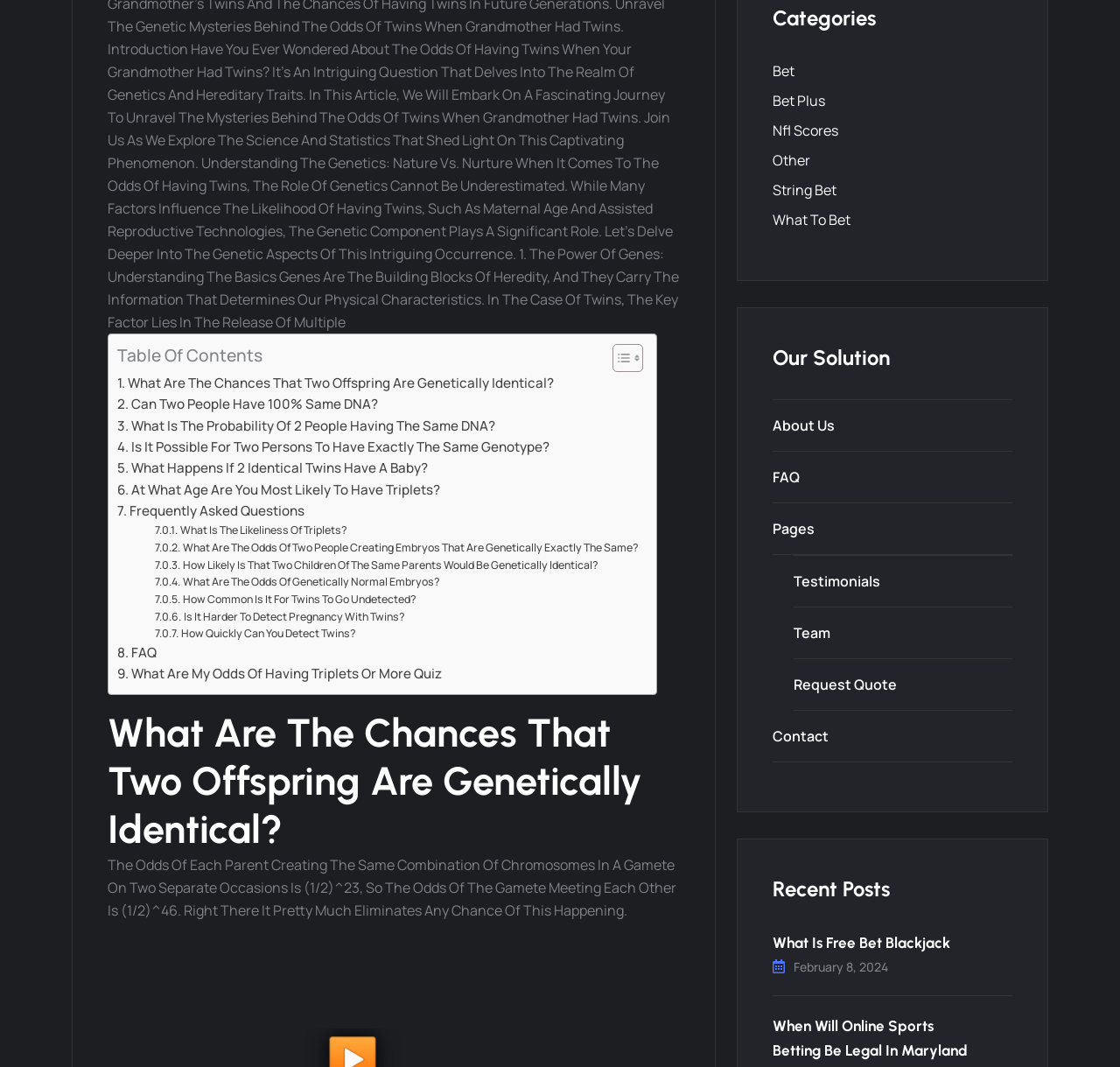Please determine the bounding box coordinates of the clickable area required to carry out the following instruction: "Check 'When Will Online Sports Betting Be Legal In Maryland'". The coordinates must be four float numbers between 0 and 1, represented as [left, top, right, bottom].

[0.69, 0.953, 0.864, 0.992]